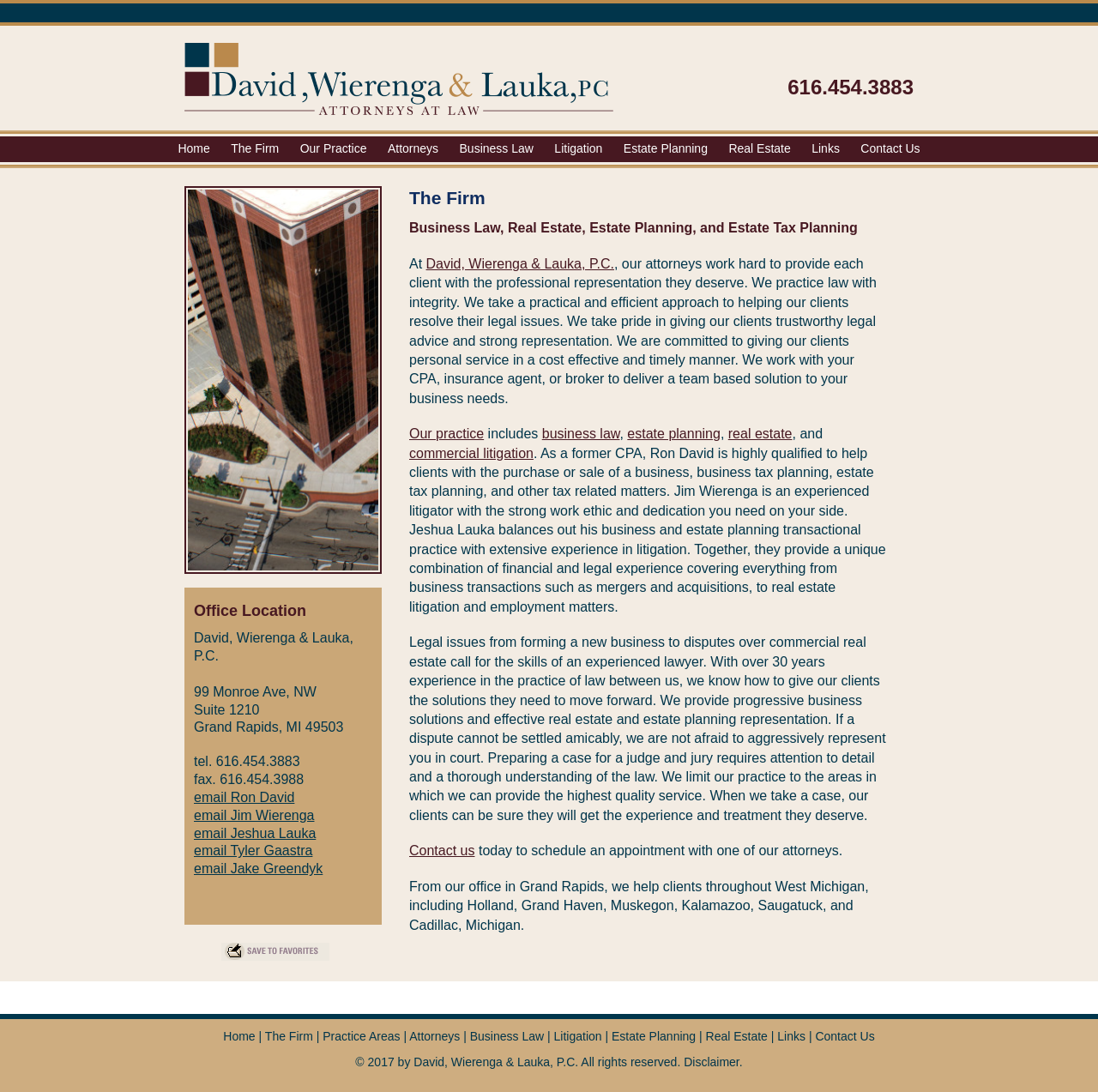Describe all the visual and textual components of the webpage comprehensively.

This webpage is about David & Wierenga P.C., a law firm that provides legal services in business law, estate planning, and real estate law. At the top of the page, there is a phone number "616.454.3883" and a link to the law firm's name "David, Wierenga & Lauka, P.C. West Michigan Business Attorneys" accompanied by an image. Below this, there is a navigation menu with links to "Home", "The Firm", "Our Practice", "Attorneys", "Business Law", "Litigation", "Estate Planning", "Real Estate", "Links", and "Contact Us".

On the left side of the page, there is an image and a heading "Office Location" followed by the law firm's address, phone number, fax number, and email addresses of the attorneys. Below this, there are links to "Save To Favorites" and an image.

The main content of the page is a long paragraph that describes the law firm's services and expertise. It explains that the attorneys work hard to provide professional representation, practice law with integrity, and take a practical and efficient approach to helping clients resolve their legal issues. The paragraph also highlights the unique combination of financial and legal experience of the attorneys, including Ron David, Jim Wierenga, and Jeshua Lauka.

At the bottom of the page, there is a copyright notice "© 2017 by David, Wierenga & Lauka, P.C. All rights reserved" and a link to "Disclaimer".